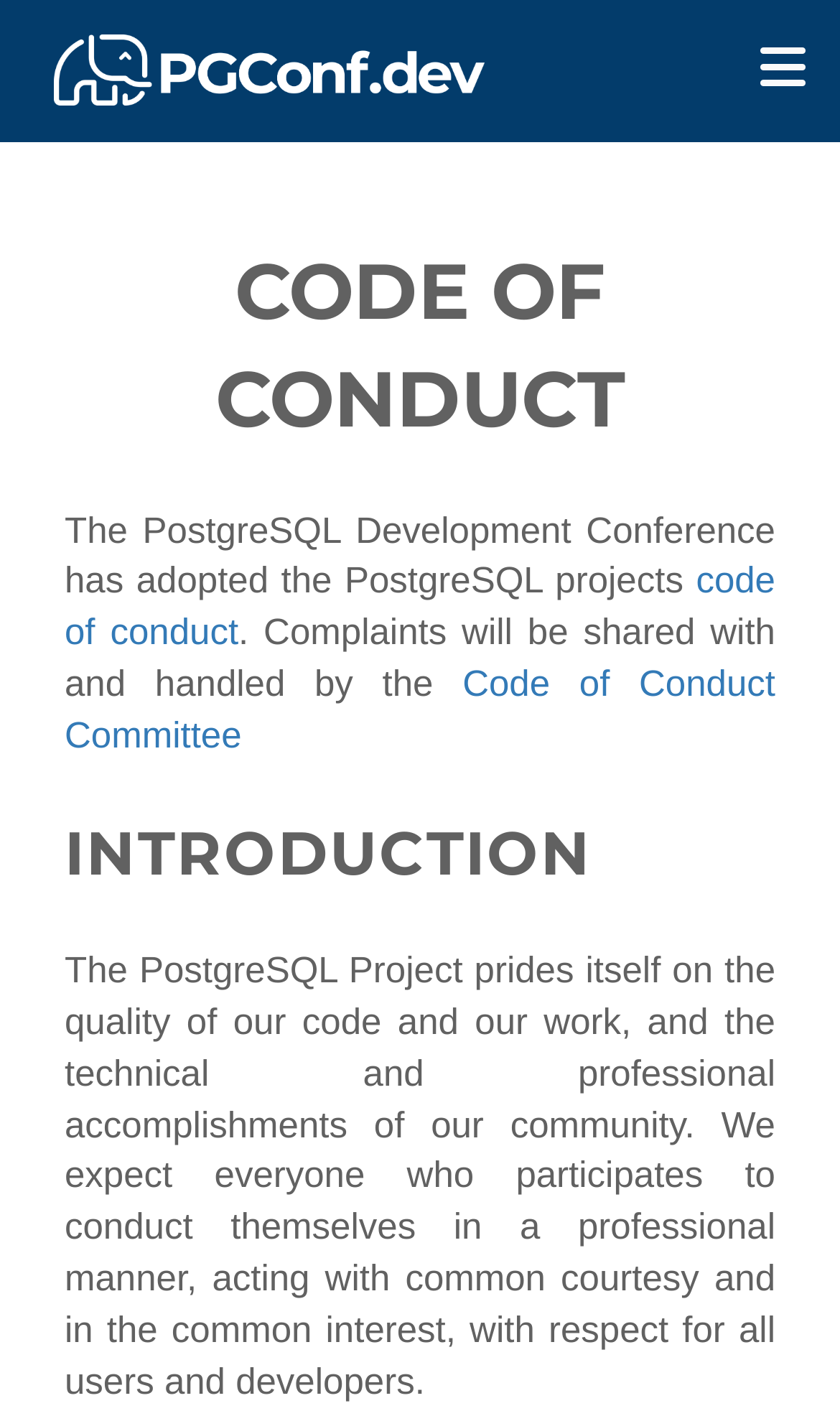What is the purpose of the Code of Conduct Committee?
Give a one-word or short-phrase answer derived from the screenshot.

Handling complaints